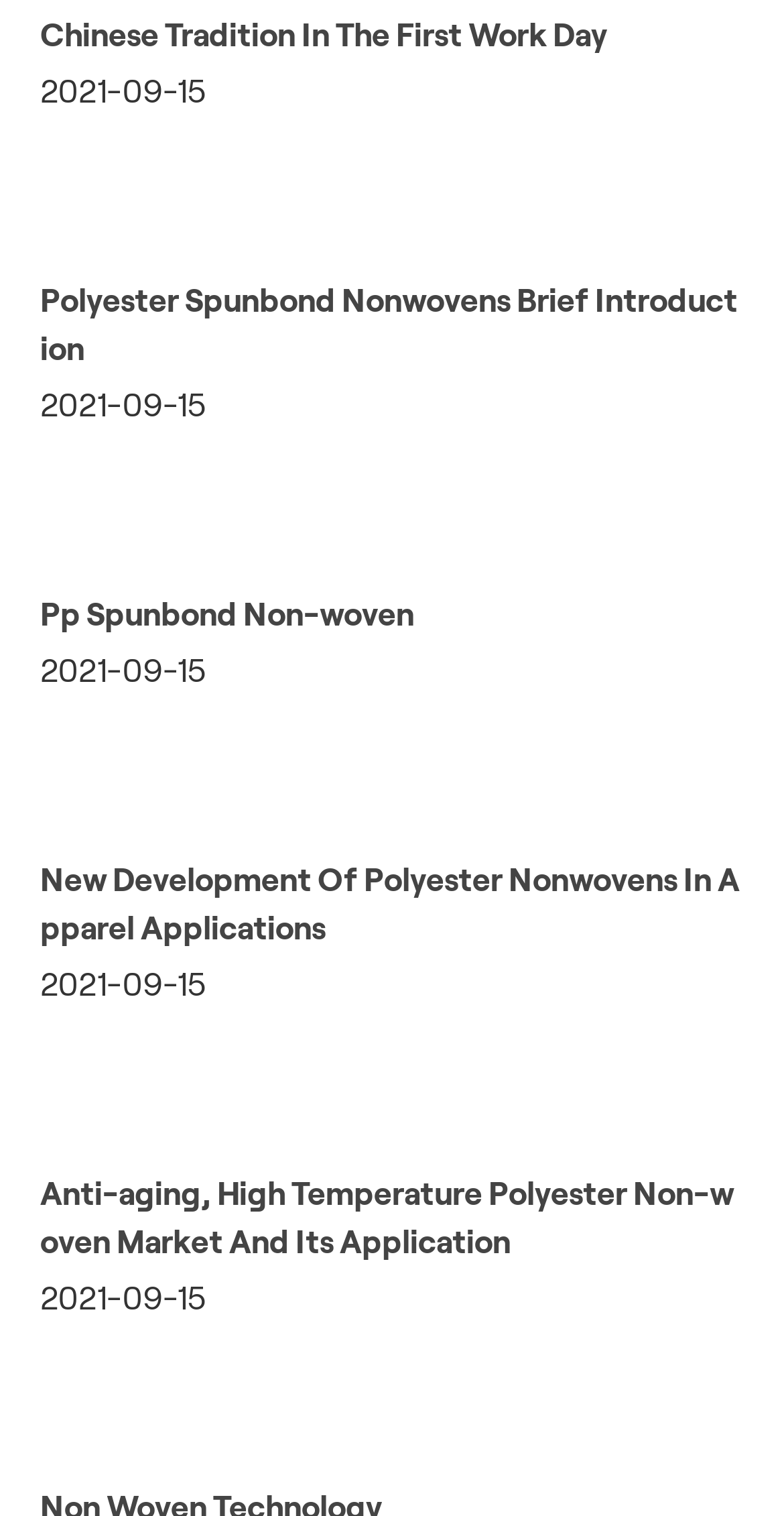Given the element description "Home" in the screenshot, predict the bounding box coordinates of that UI element.

None